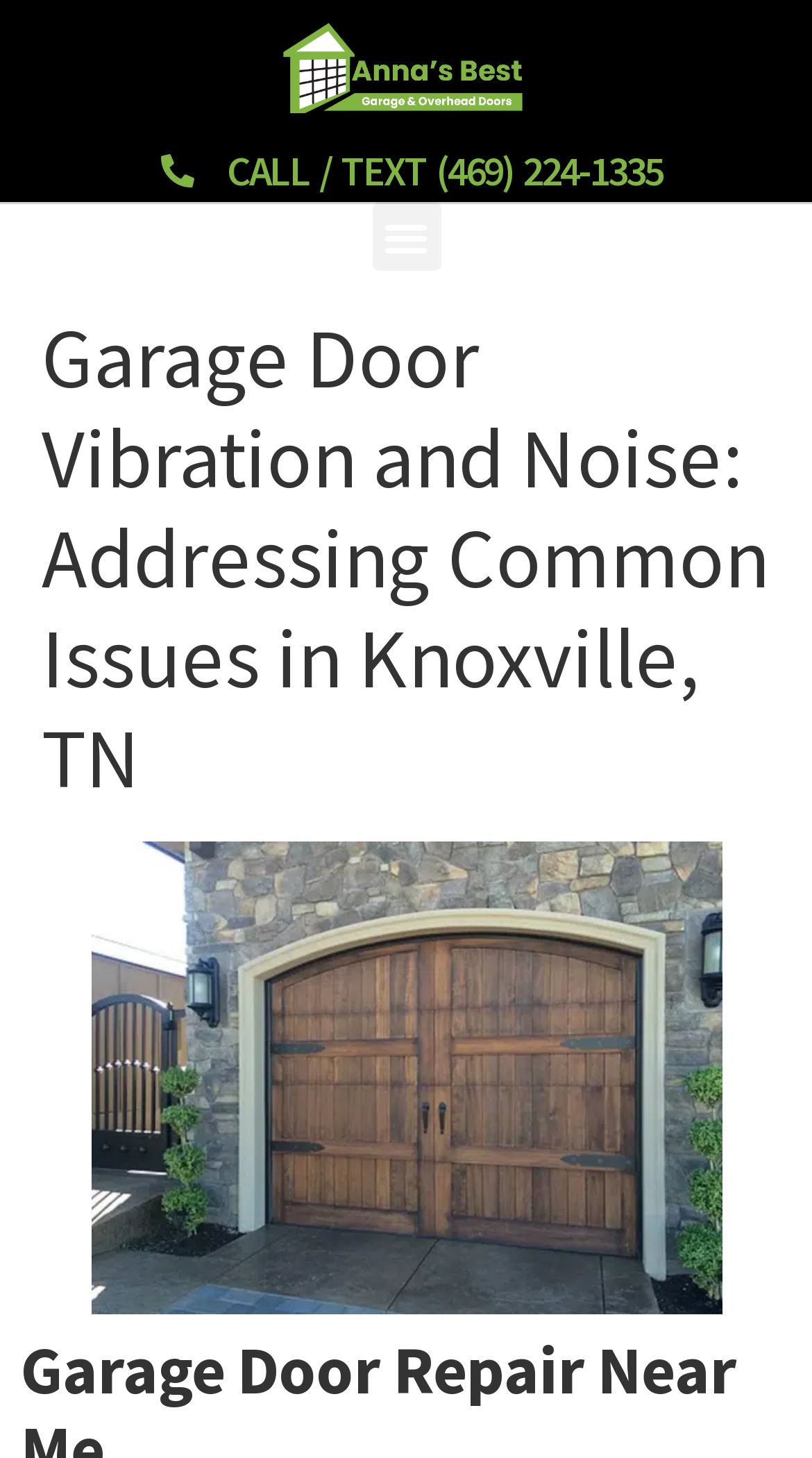Your task is to extract the text of the main heading from the webpage.

Garage Door Vibration and Noise: Addressing Common Issues in Knoxville, TN